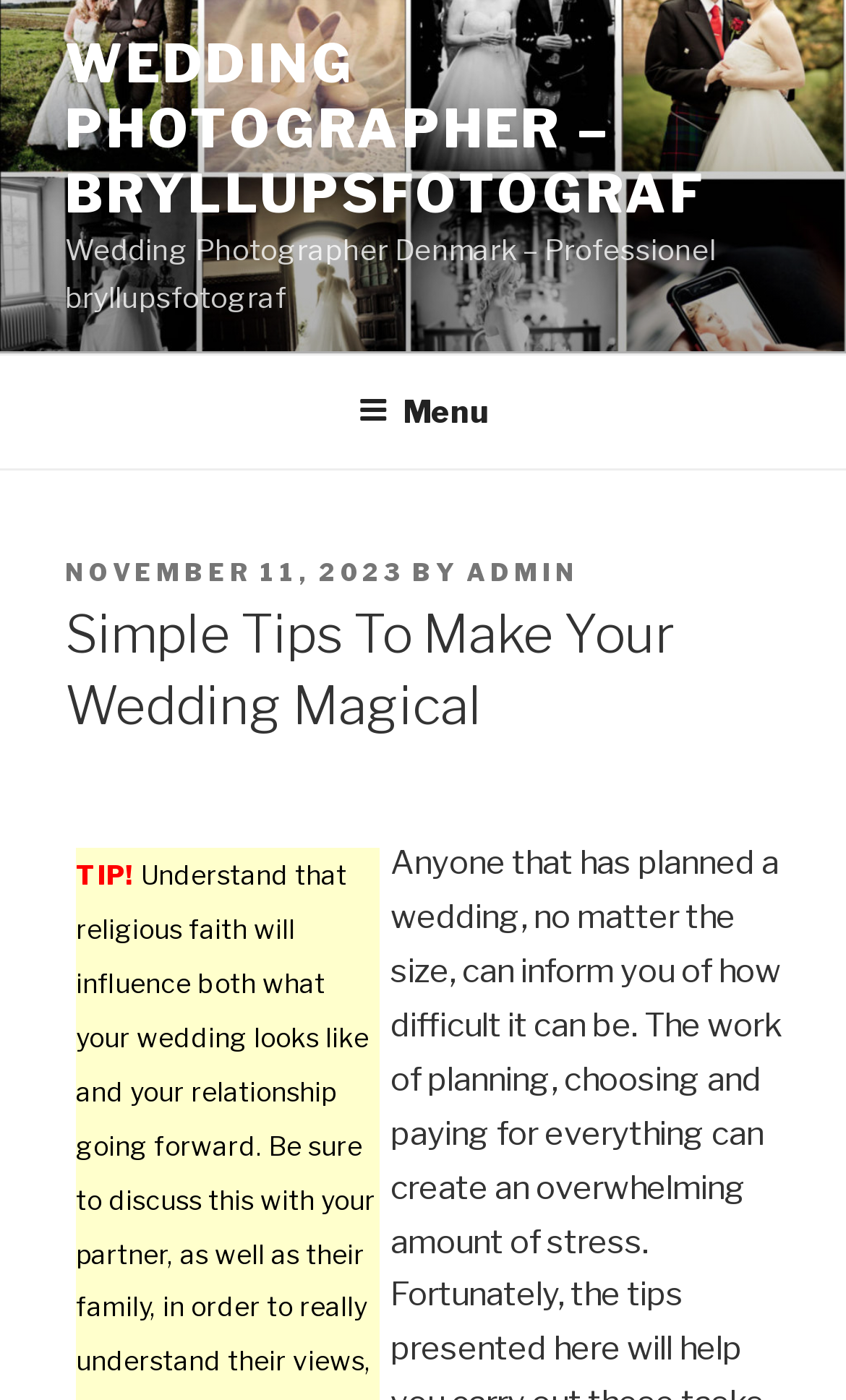Provide an in-depth description of the elements and layout of the webpage.

The webpage appears to be a blog post or article about wedding planning, specifically focusing on the importance of considering religious faith in wedding planning and relationships. 

At the top of the page, there is a prominent link to the website's main page, "WEDDING PHOTOGRAPHER – BRYLLUPSFOTOGRAF", accompanied by a brief description, "Wedding Photographer Denmark – Professionel bryllupsfotograf". 

Below this, there is a top menu navigation bar that spans the entire width of the page. Within this menu, there is a button labeled "Menu" that, when expanded, reveals a dropdown menu.

The main content of the page is divided into sections, with a header section that includes the posting date, "NOVEMBER 11, 2023", and the author, "ADMIN". 

The title of the article, "Simple Tips To Make Your Wedding Magical", is prominently displayed in a large font size. 

Following the title, there is a brief introductory paragraph that starts with "TIP!" and discusses the importance of considering religious faith in wedding planning and relationships.